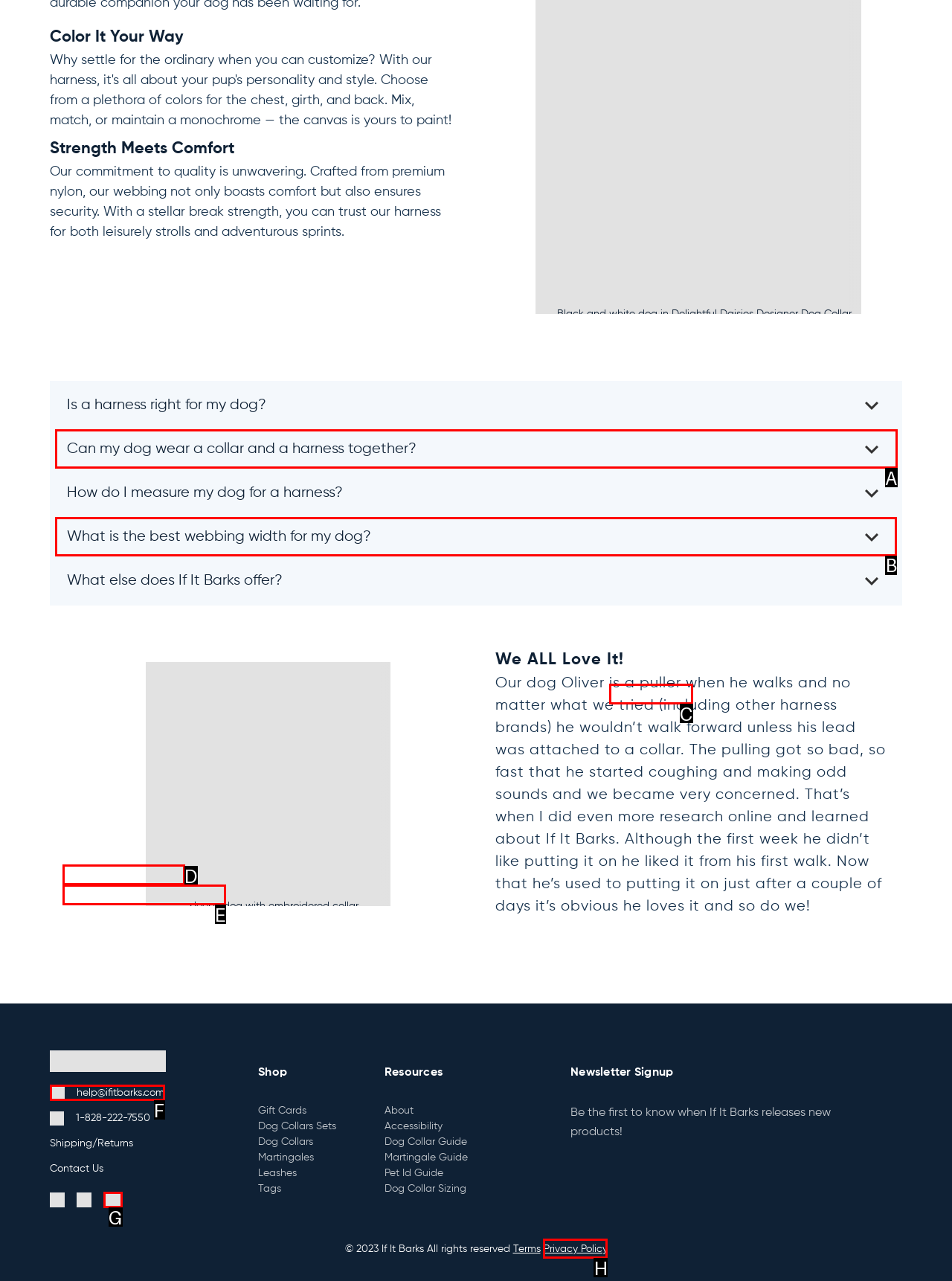To achieve the task: Click the 'What is the best webbing width for my dog?' button, indicate the letter of the correct choice from the provided options.

B